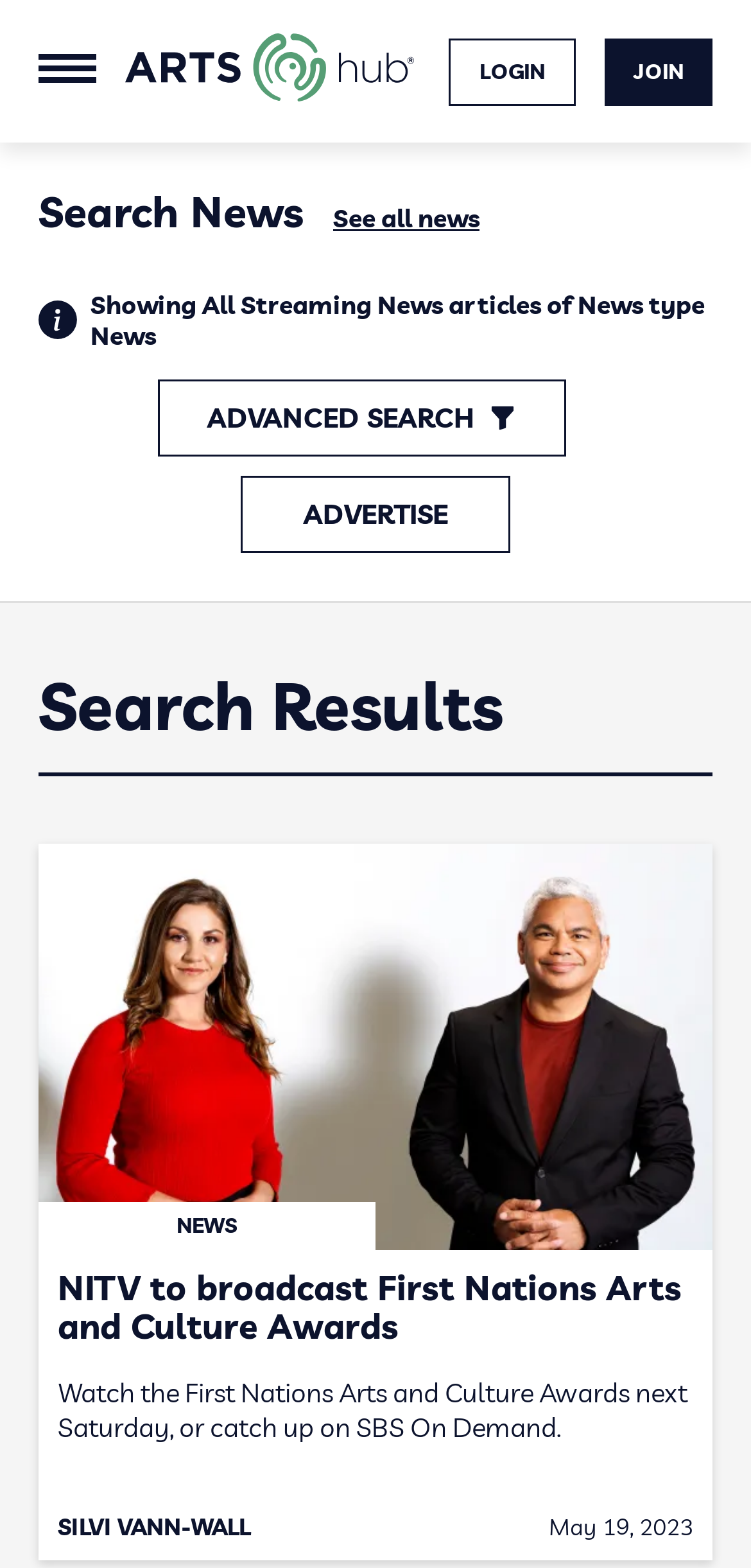Identify the bounding box coordinates of the clickable region necessary to fulfill the following instruction: "Click on the ADVANCED SEARCH button". The bounding box coordinates should be four float numbers between 0 and 1, i.e., [left, top, right, bottom].

[0.209, 0.242, 0.753, 0.291]